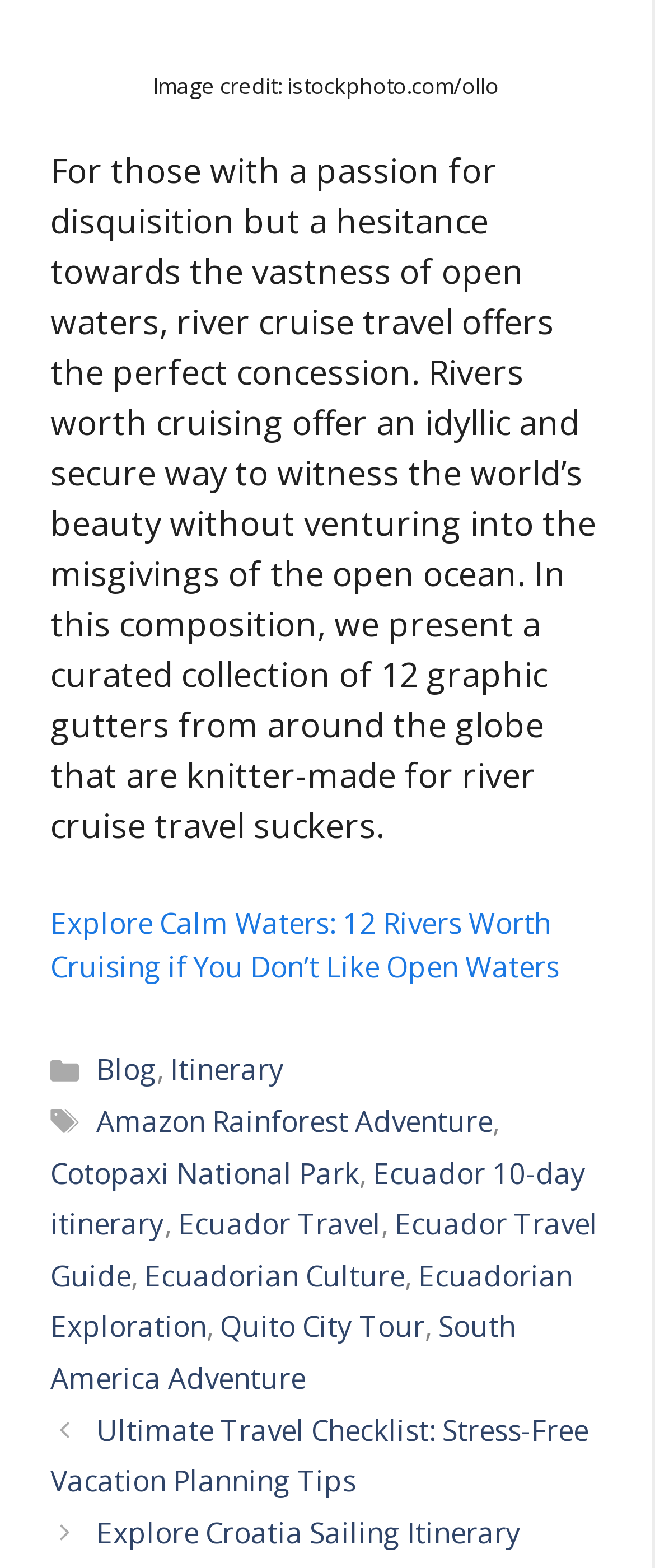Locate and provide the bounding box coordinates for the HTML element that matches this description: "Ecuadorian Exploration".

[0.077, 0.801, 0.874, 0.858]